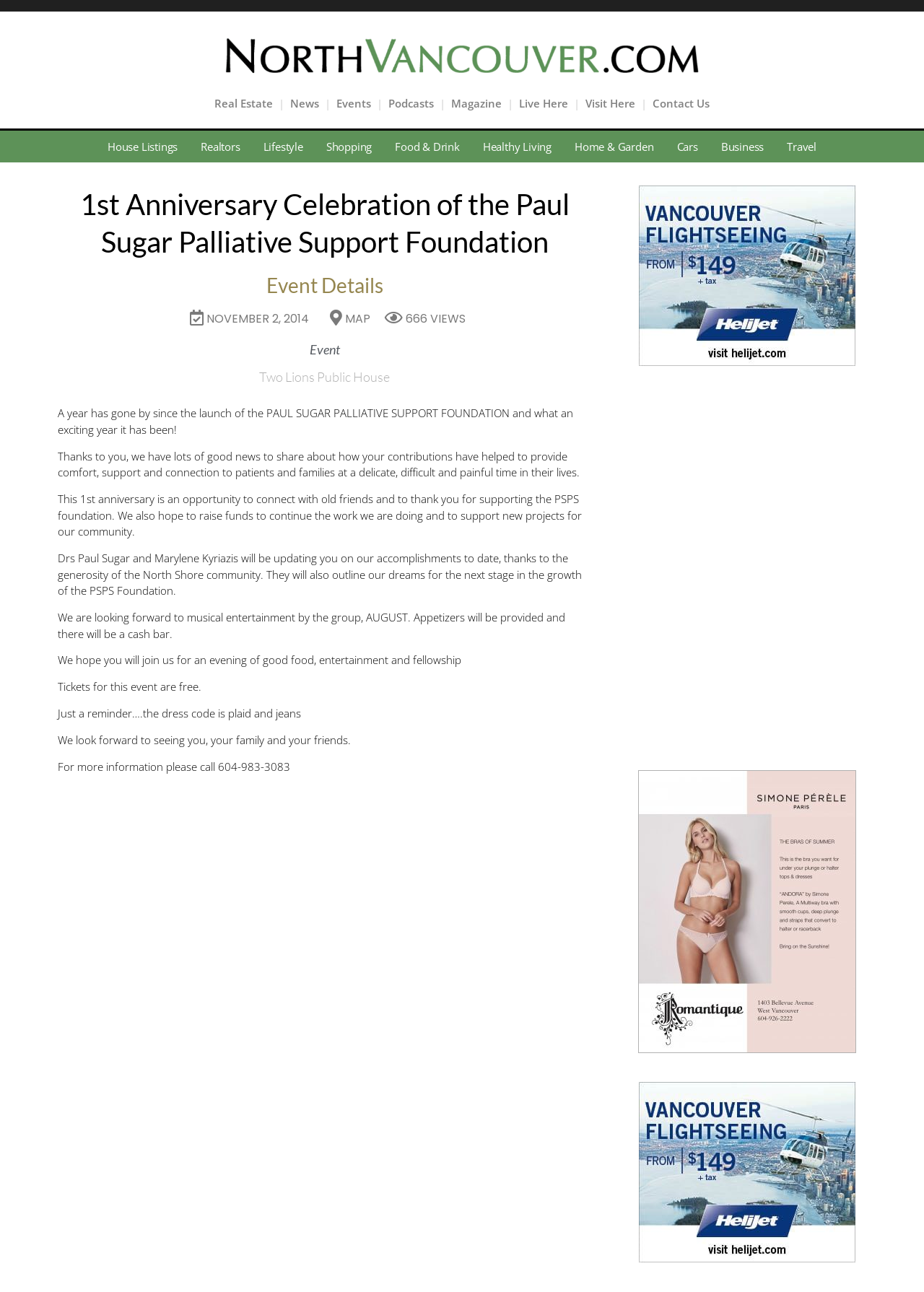How can I get more information about the event?
Answer the question with a detailed and thorough explanation.

To get more information about the event, I can call 604-983-3083, as mentioned in the static text 'For more information please call 604-983-3083'.